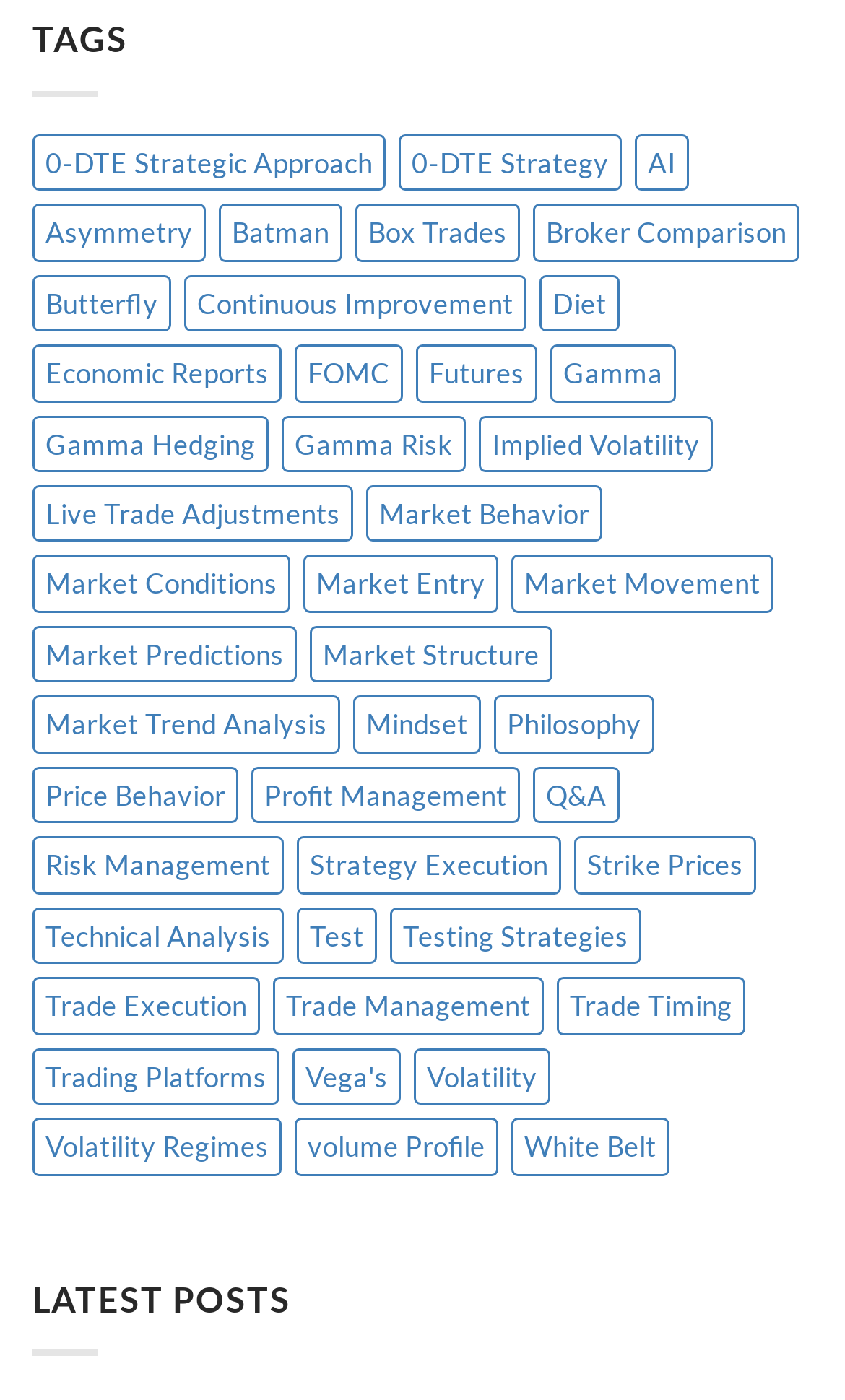Pinpoint the bounding box coordinates of the clickable element to carry out the following instruction: "Click on the '0-DTE Strategic Approach' link."

[0.038, 0.095, 0.456, 0.136]